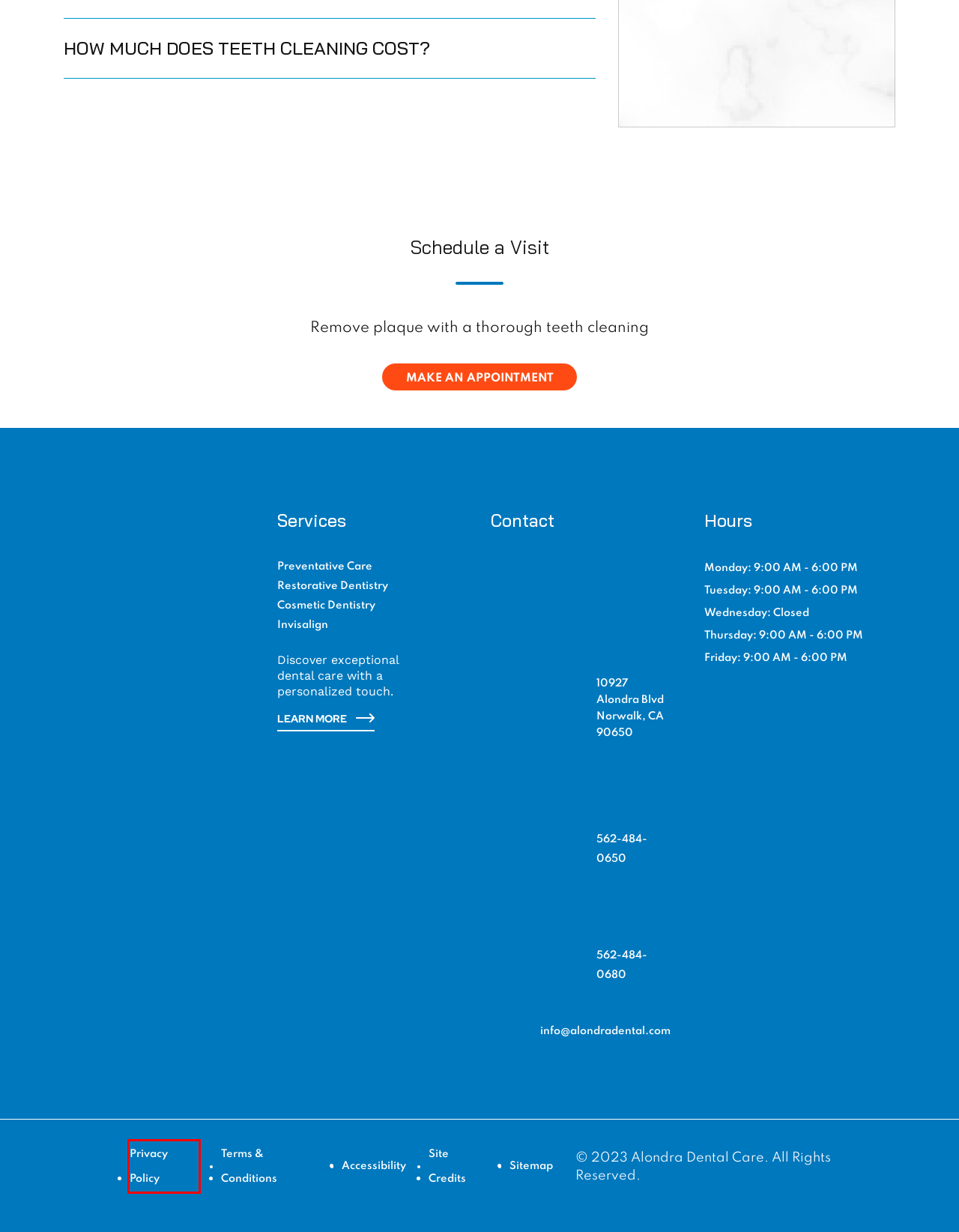Examine the screenshot of a webpage with a red bounding box around a specific UI element. Identify which webpage description best matches the new webpage that appears after clicking the element in the red bounding box. Here are the candidates:
A. Privacy Policy - Best Norwalk Dentist | Alondra Dental Care
B. Dental Cleaning | New Patients Welcome | Alondra Dental Care
C. Affordable Invisalign in Los Angeles | Alondra Dental Care
D. Accessibility Policy | Quality Care | Alondra Dental Care
E. Norwalk CA Dentist | Quality Service | Alondra Dental Care
F. Site Credits | Leading Norwalk Dentist | Alondra Dental Care
G. Sitemap - Best Norwalk CA Dentist | Alondra Dental Care | Contact Us
H. Terms & Conditions | Alondra Dental Care | Contact Us

A